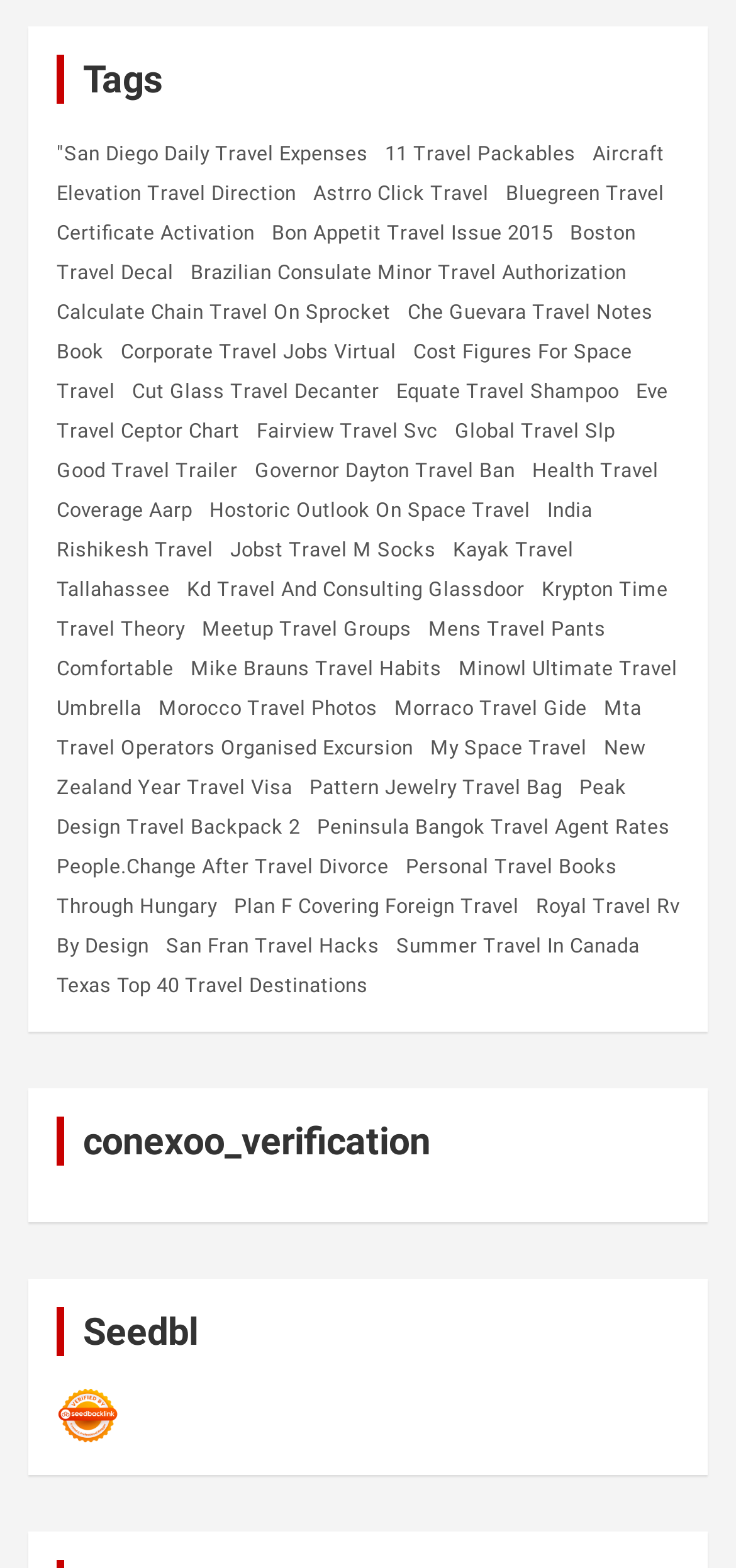How many links are on this webpage?
Based on the image, give a one-word or short phrase answer.

Over 40